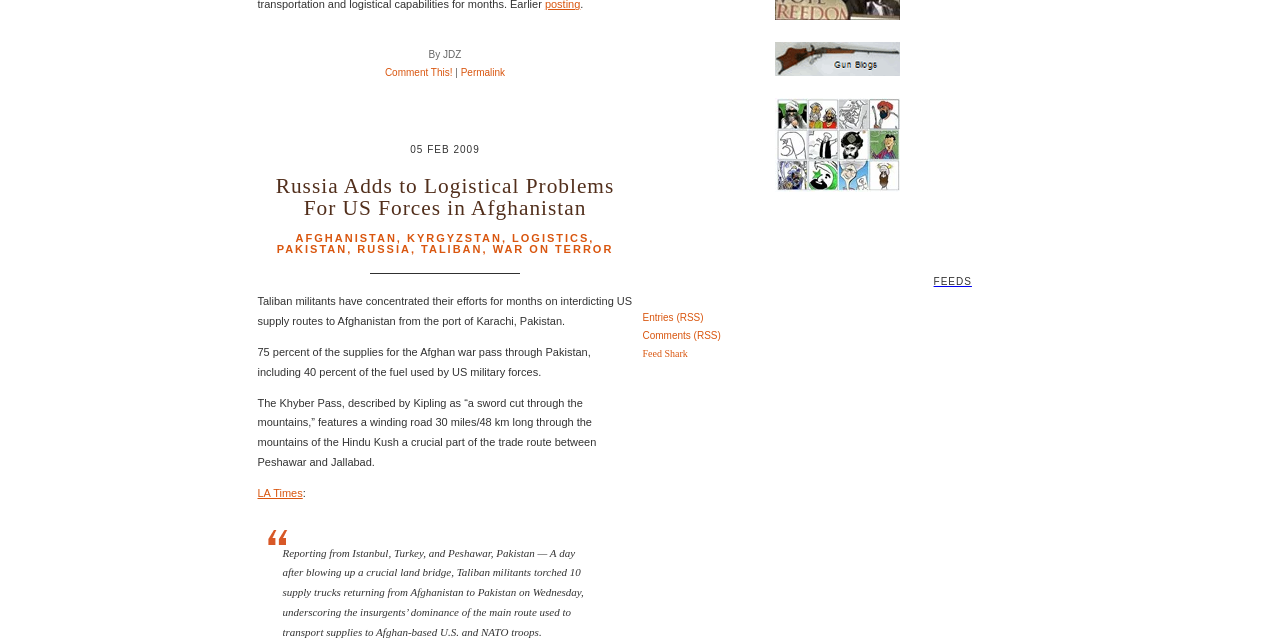Identify the bounding box for the element characterized by the following description: "Comment This!".

[0.301, 0.105, 0.354, 0.122]